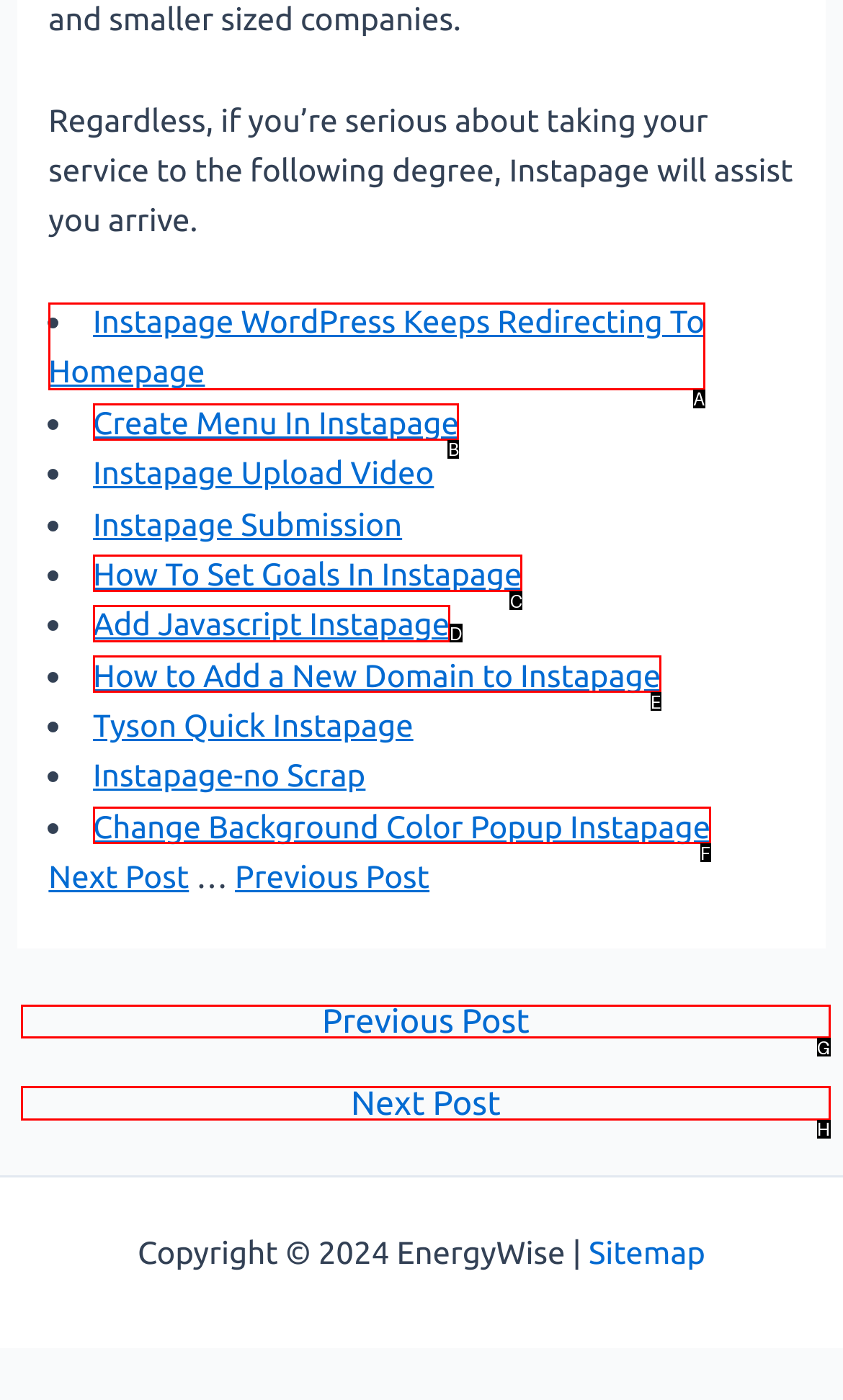Select the letter that corresponds to the UI element described as: Add Javascript Instapage
Answer by providing the letter from the given choices.

D